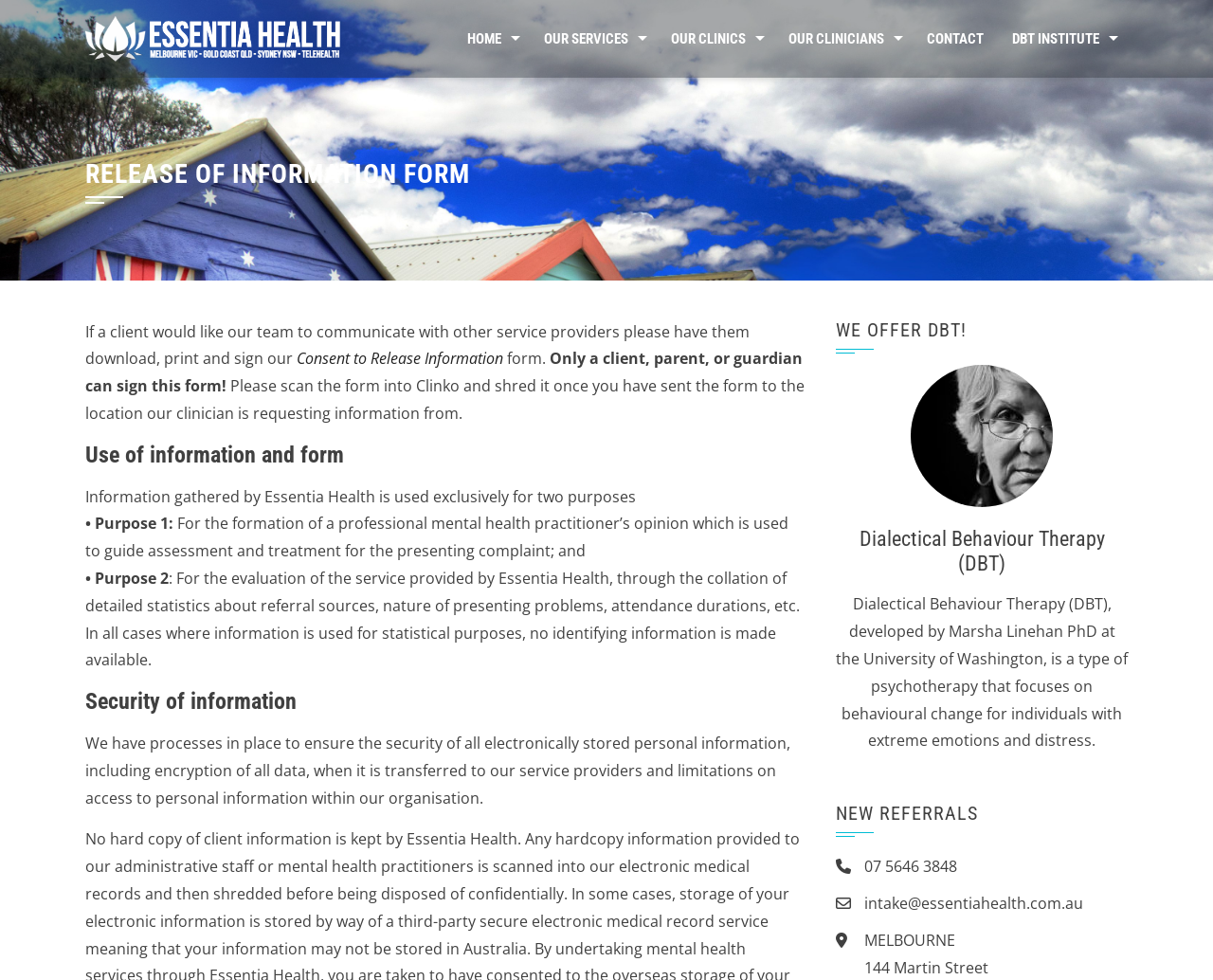Use a single word or phrase to answer the question:
What is the purpose of the Release of Information Form?

For two purposes